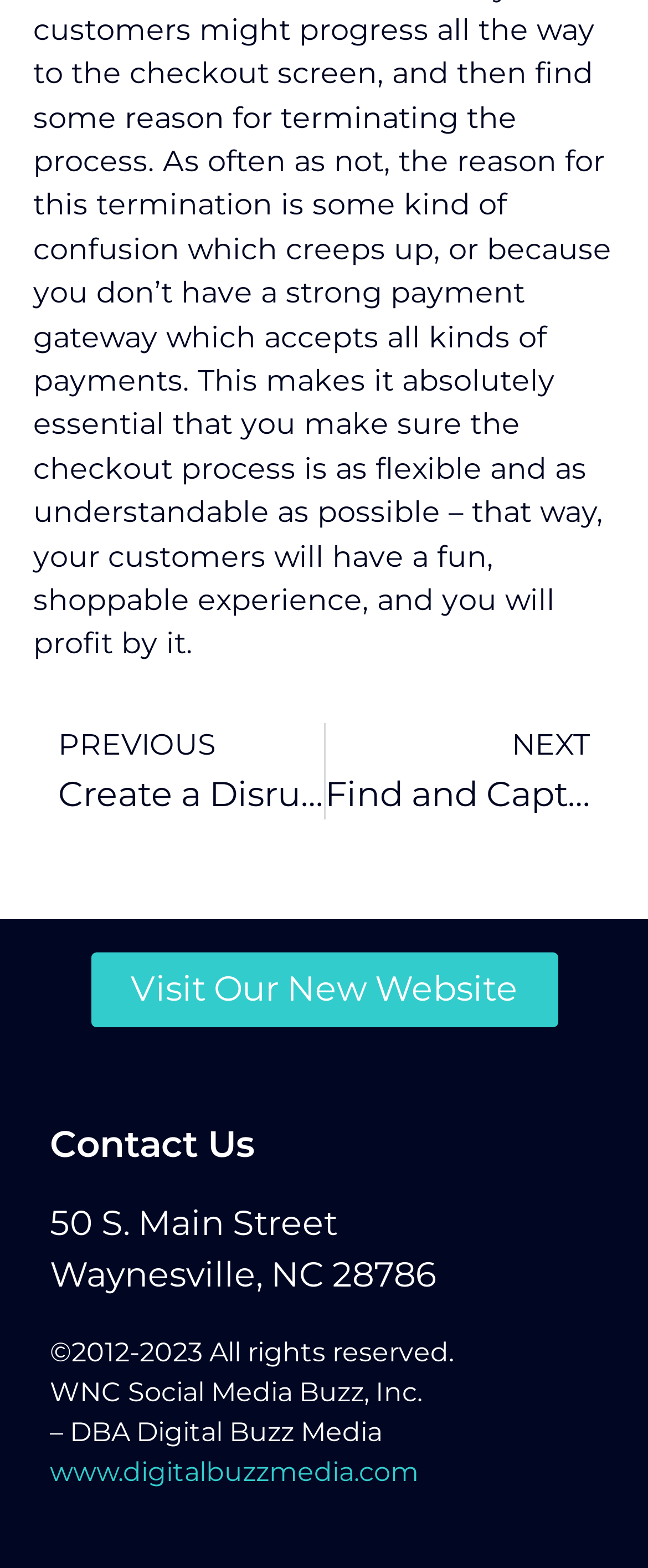Identify the bounding box coordinates for the UI element that matches this description: "Visit Our New Website".

[0.14, 0.607, 0.86, 0.655]